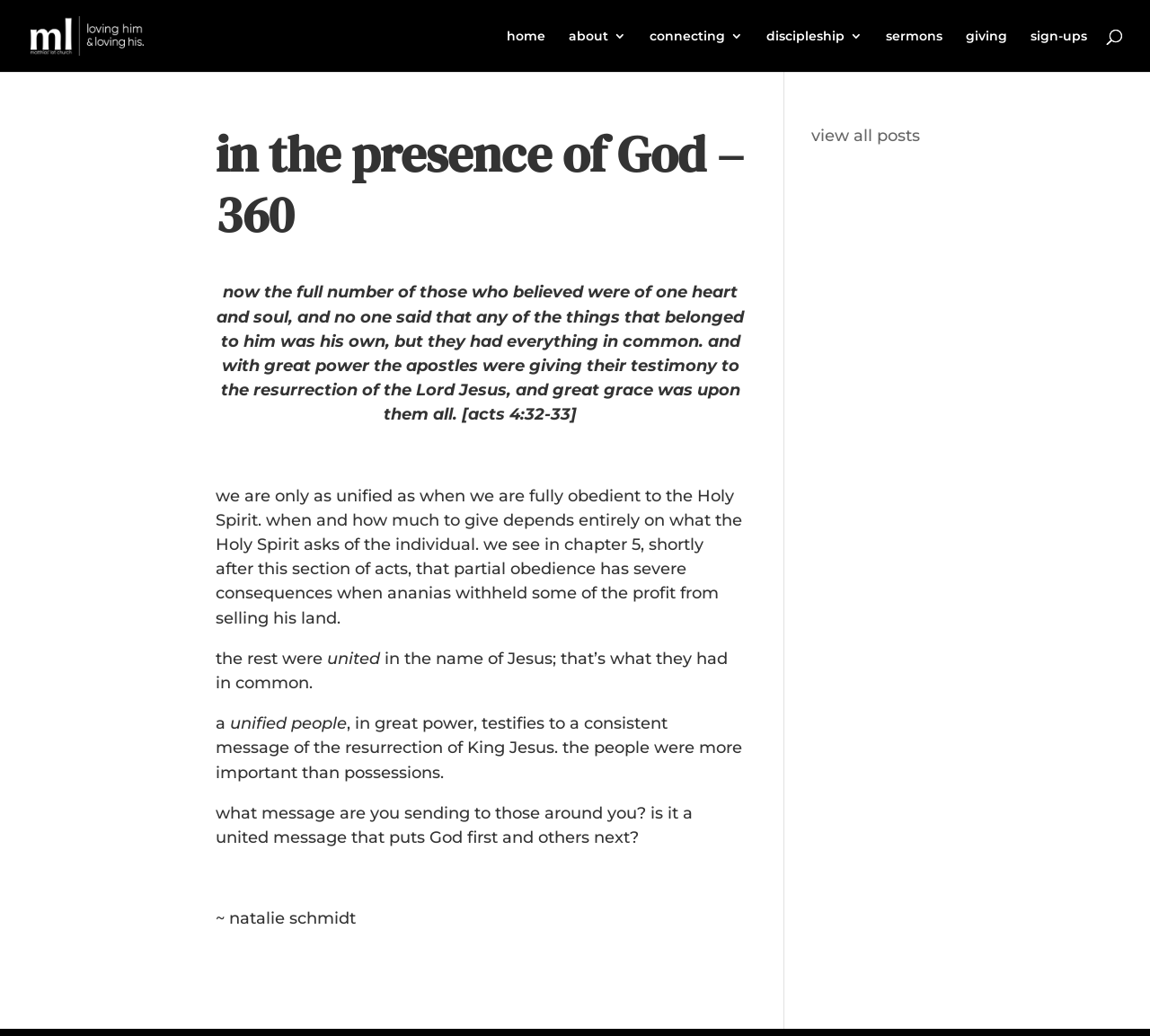Specify the bounding box coordinates for the region that must be clicked to perform the given instruction: "Follow the link to reflex arc".

None